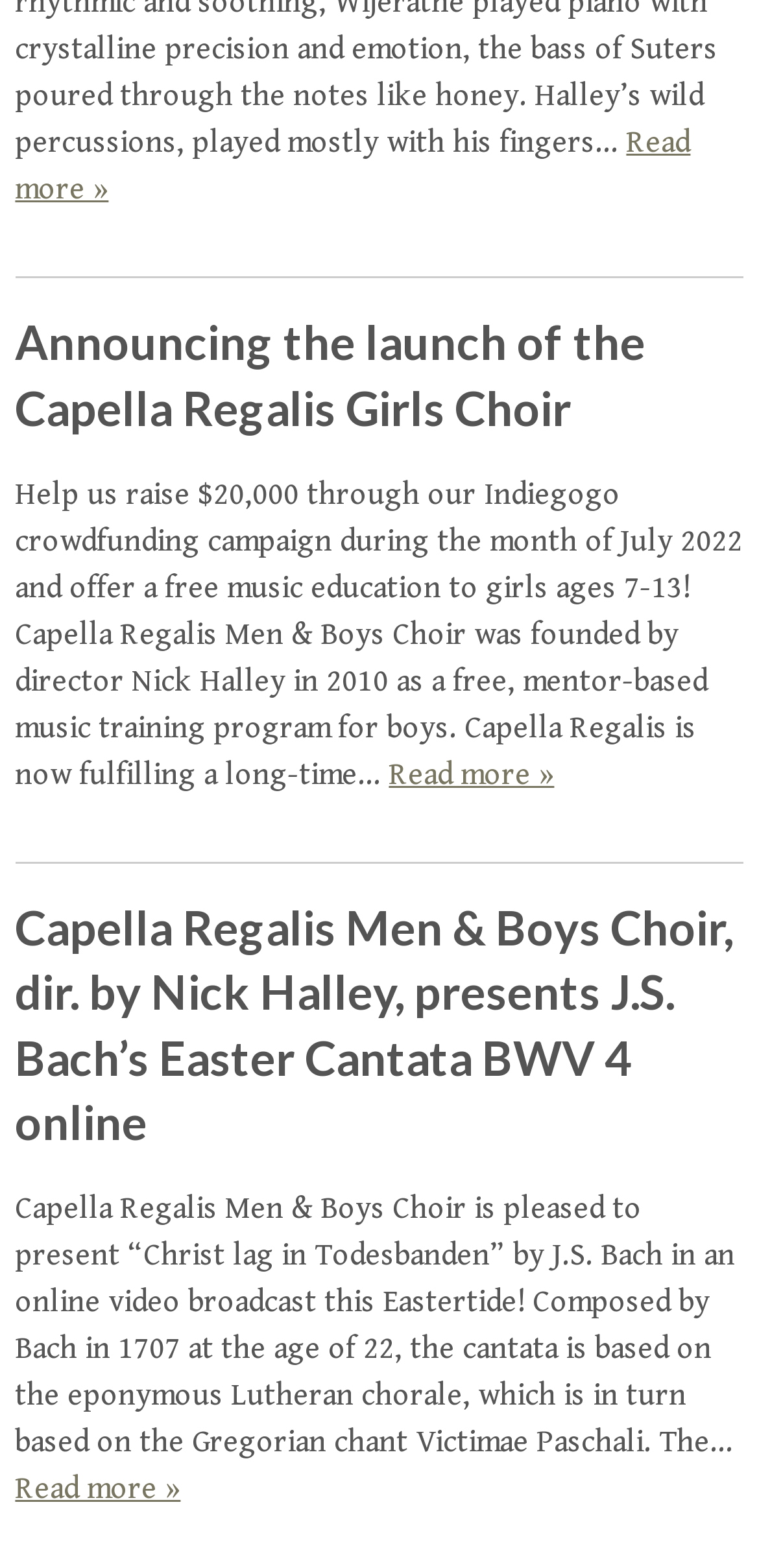Locate the bounding box of the UI element based on this description: "support@screwlooseit.com.au". Provide four float numbers between 0 and 1 as [left, top, right, bottom].

None